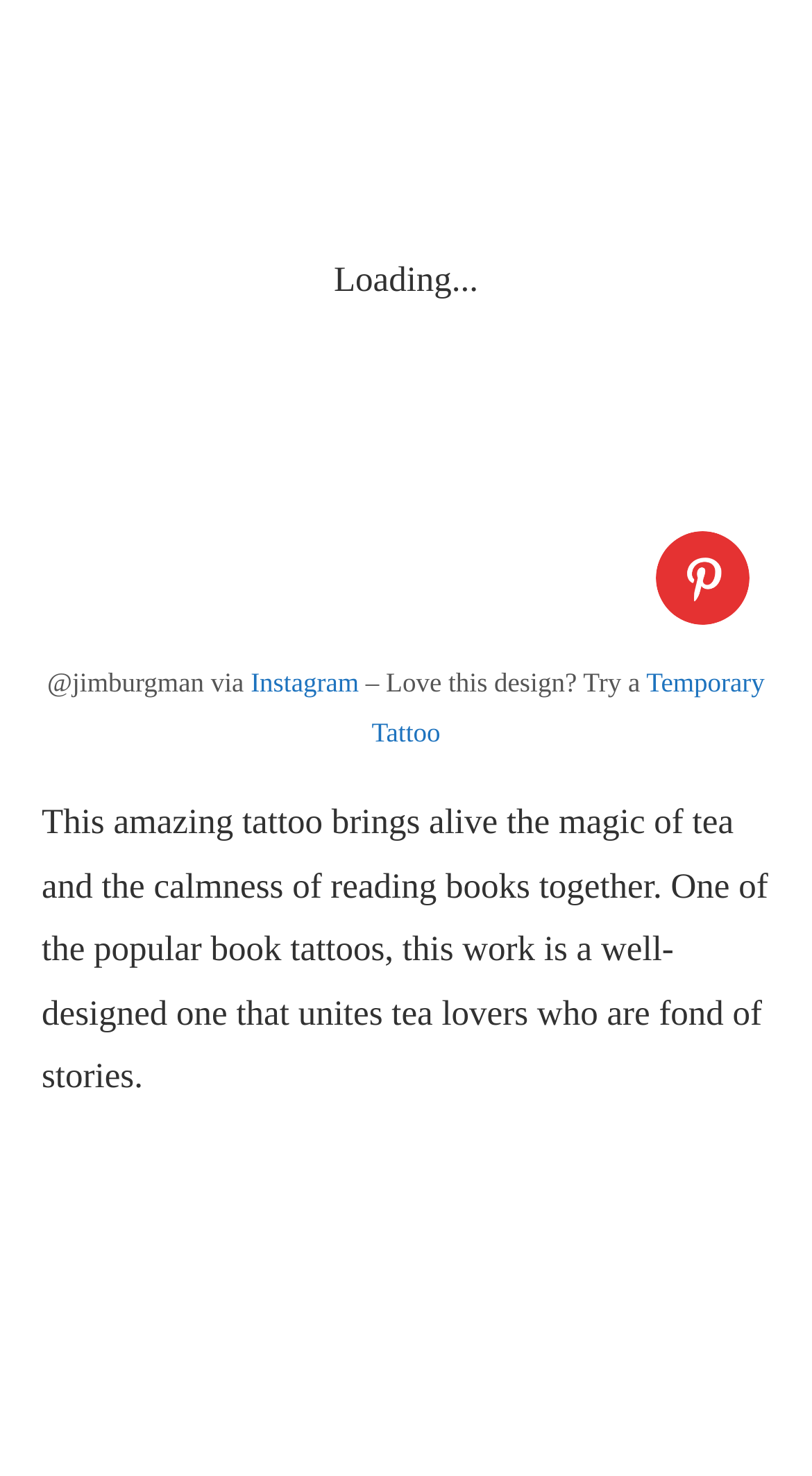What is the theme of the tattoo?
From the screenshot, provide a brief answer in one word or phrase.

tea and reading